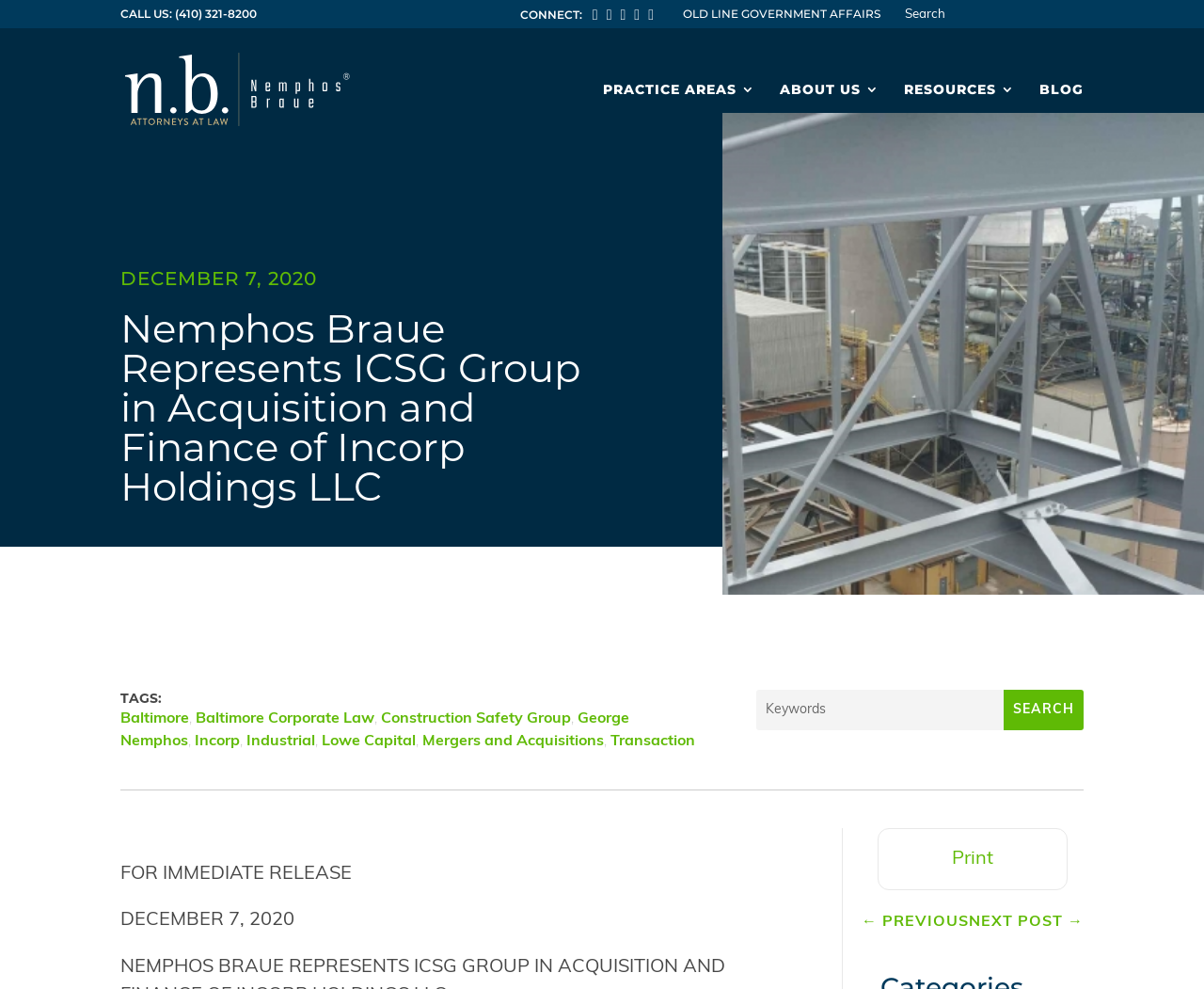Determine the bounding box coordinates of the region I should click to achieve the following instruction: "get social". Ensure the bounding box coordinates are four float numbers between 0 and 1, i.e., [left, top, right, bottom].

None